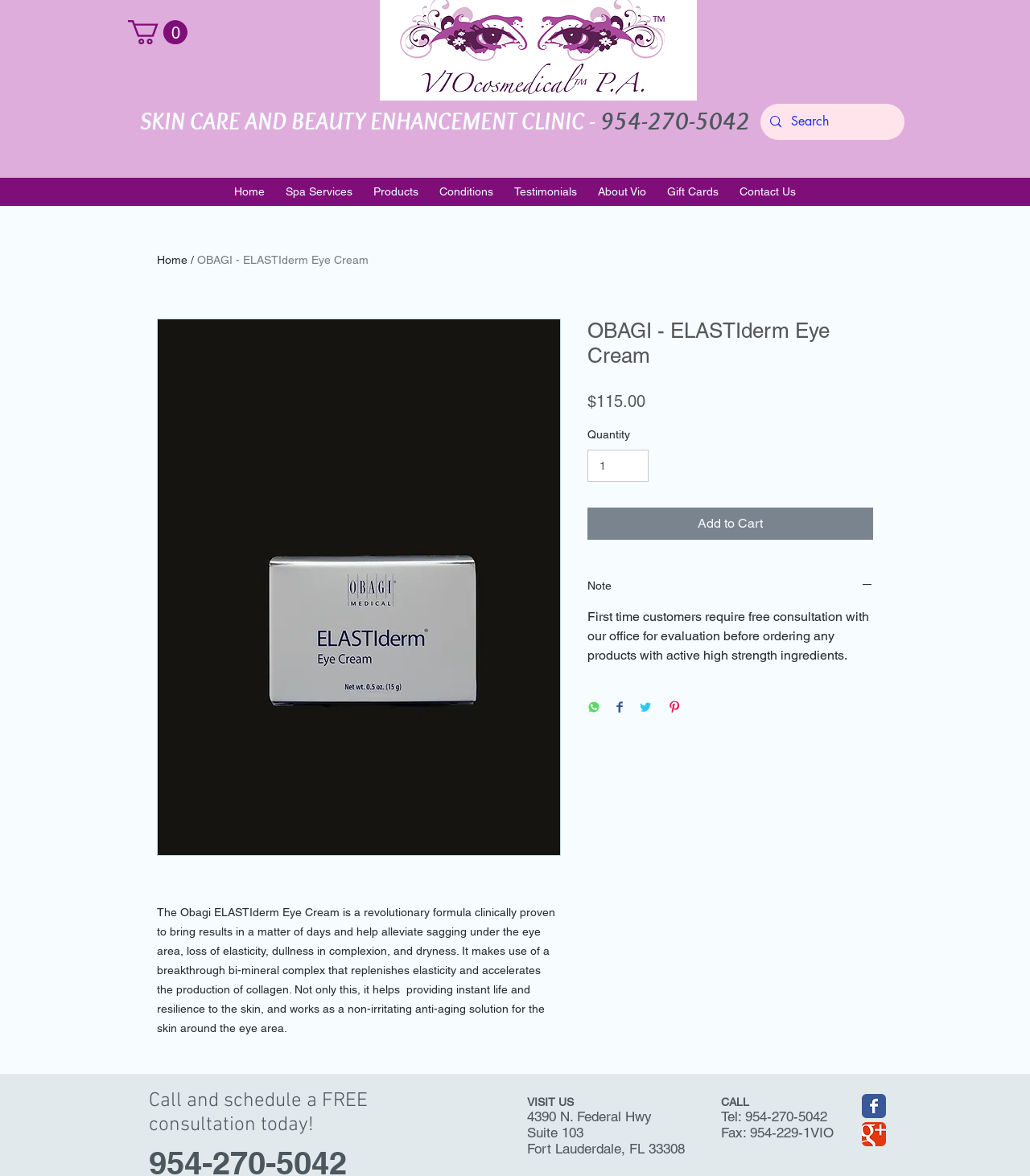Please find the bounding box coordinates of the element's region to be clicked to carry out this instruction: "Add to Cart".

[0.57, 0.432, 0.848, 0.459]